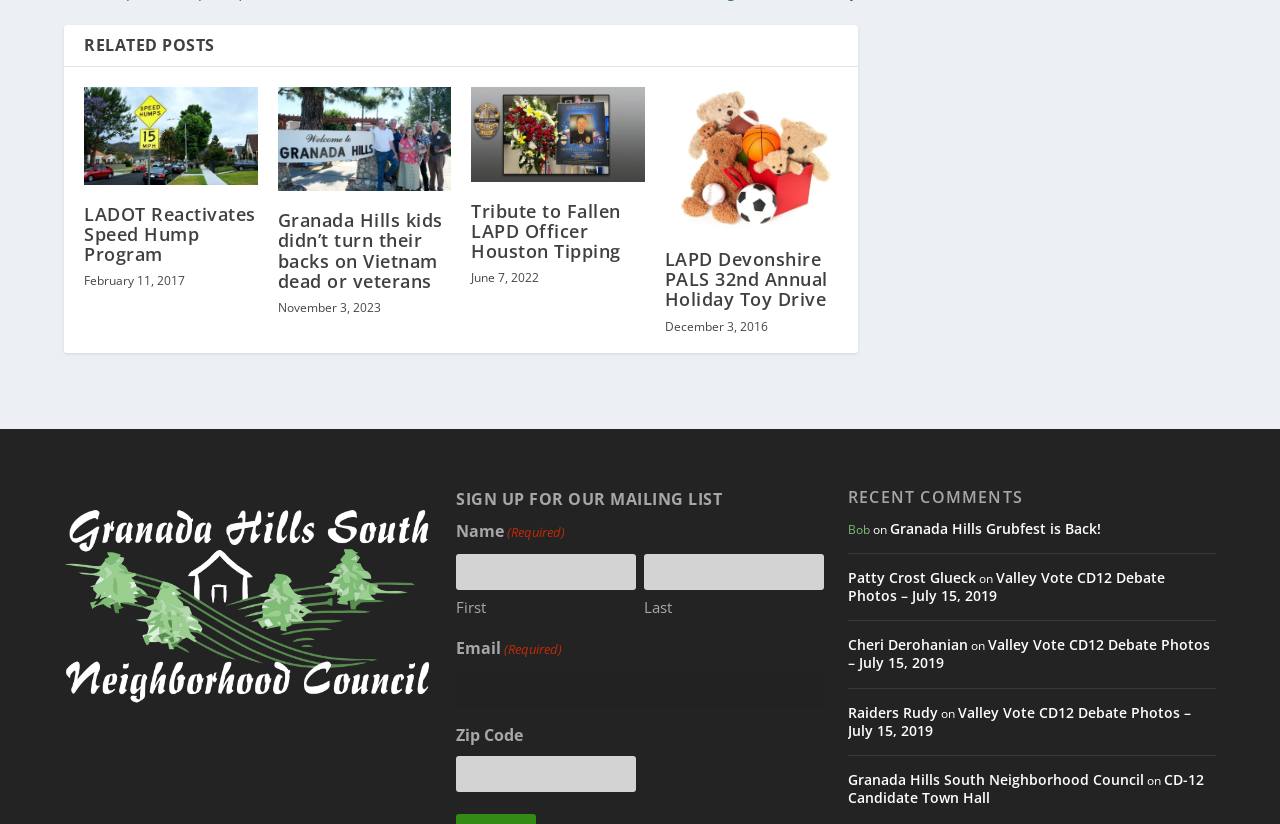Respond with a single word or phrase to the following question:
What is the purpose of the form at the bottom of the webpage?

SIGN UP FOR OUR MAILING LIST